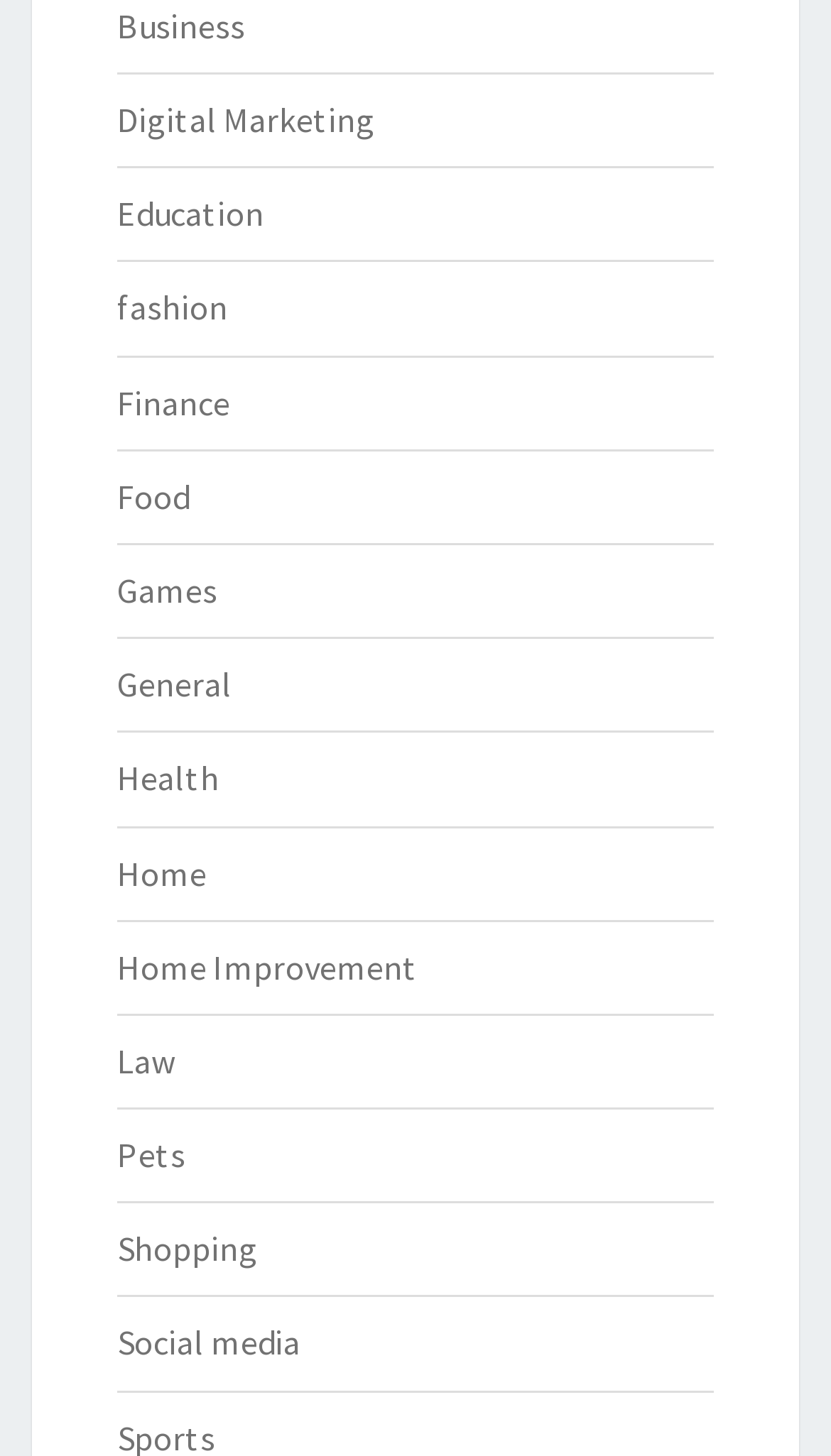Provide a one-word or one-phrase answer to the question:
What is the category located below 'Digital Marketing'?

Education